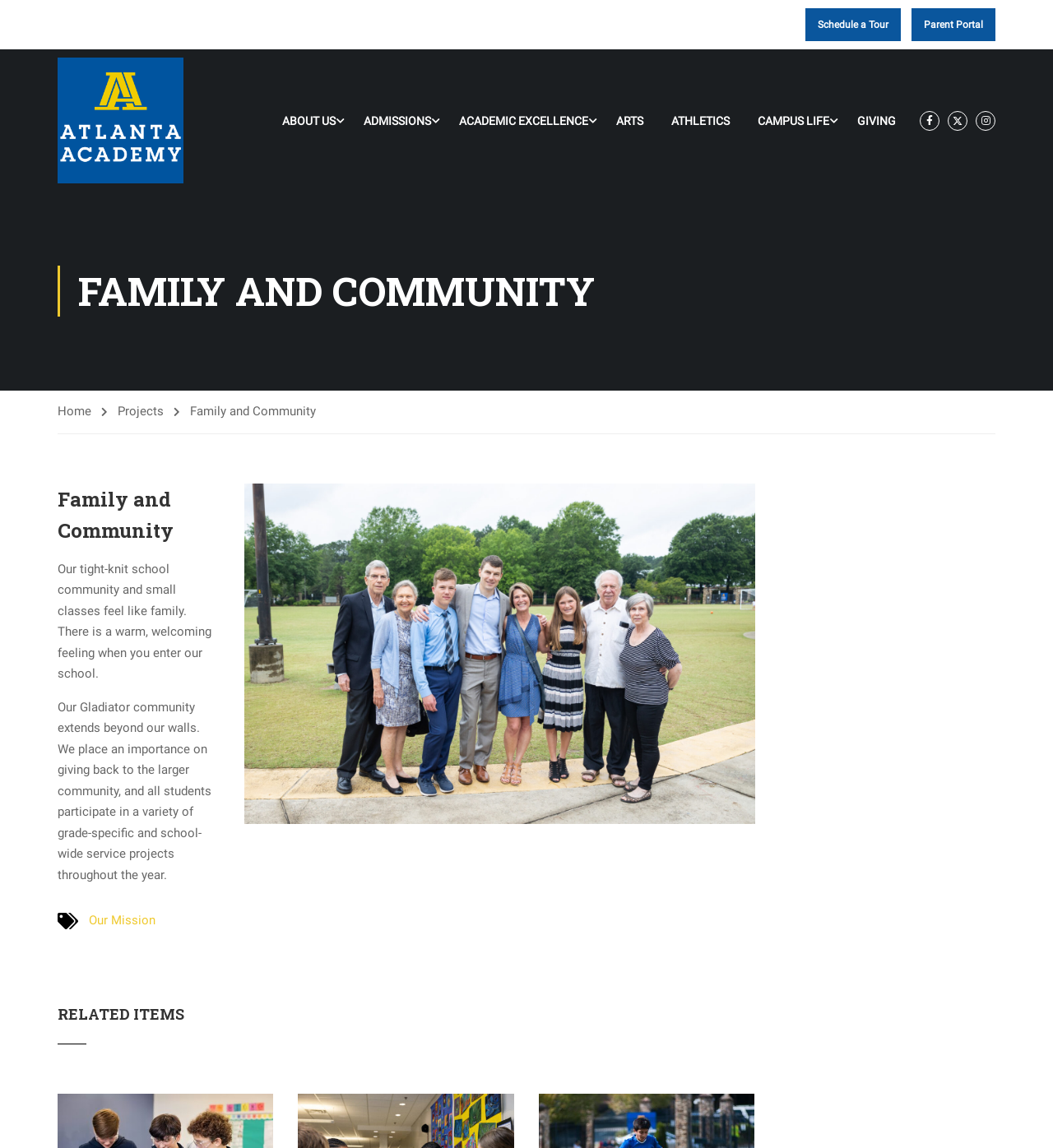Identify the bounding box coordinates of the section that should be clicked to achieve the task described: "Learn about Atlanta Academy".

[0.055, 0.05, 0.174, 0.16]